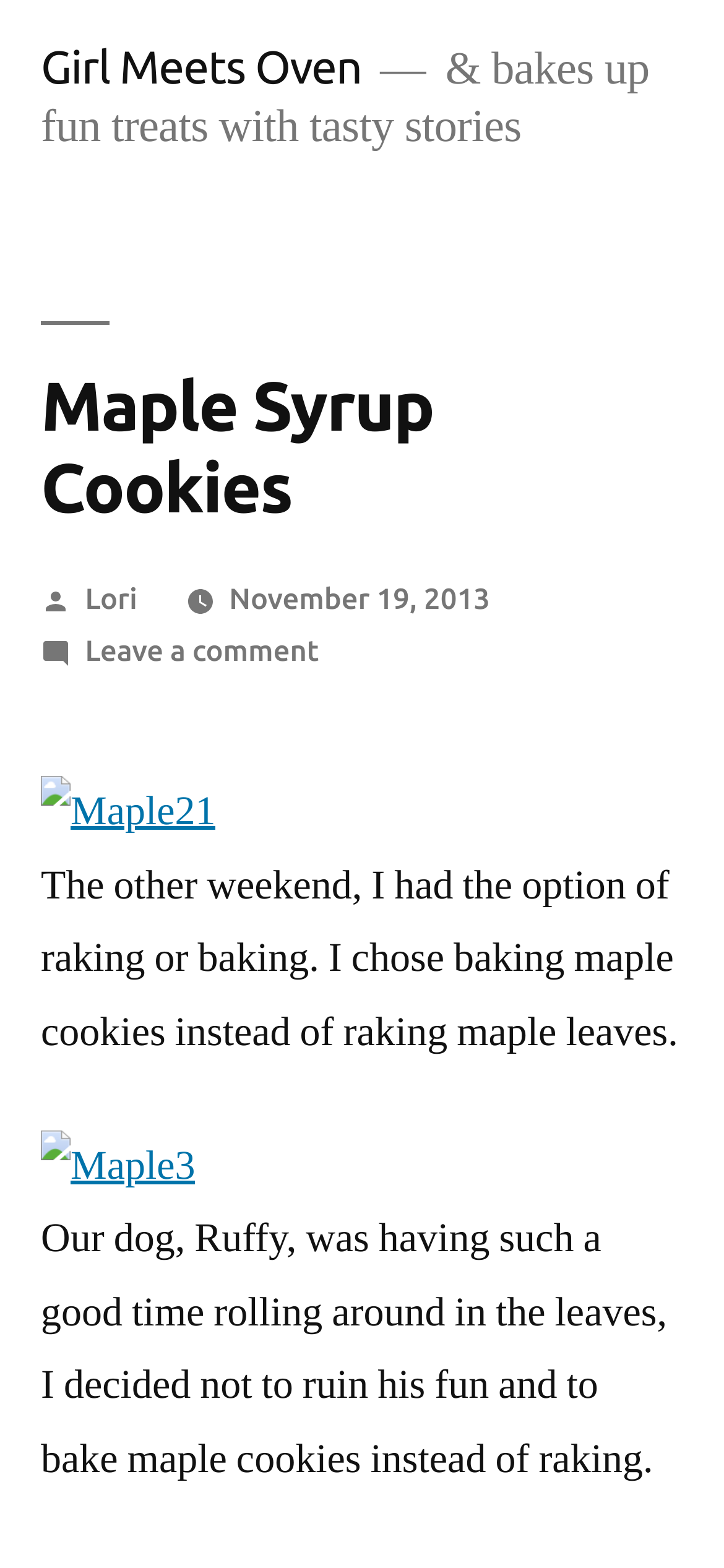What activity did the author choose instead of raking leaves?
Carefully examine the image and provide a detailed answer to the question.

The author chose baking instead of raking leaves, as mentioned in the text 'I had the option of raking or baking. I chose baking maple cookies instead of raking maple leaves'.